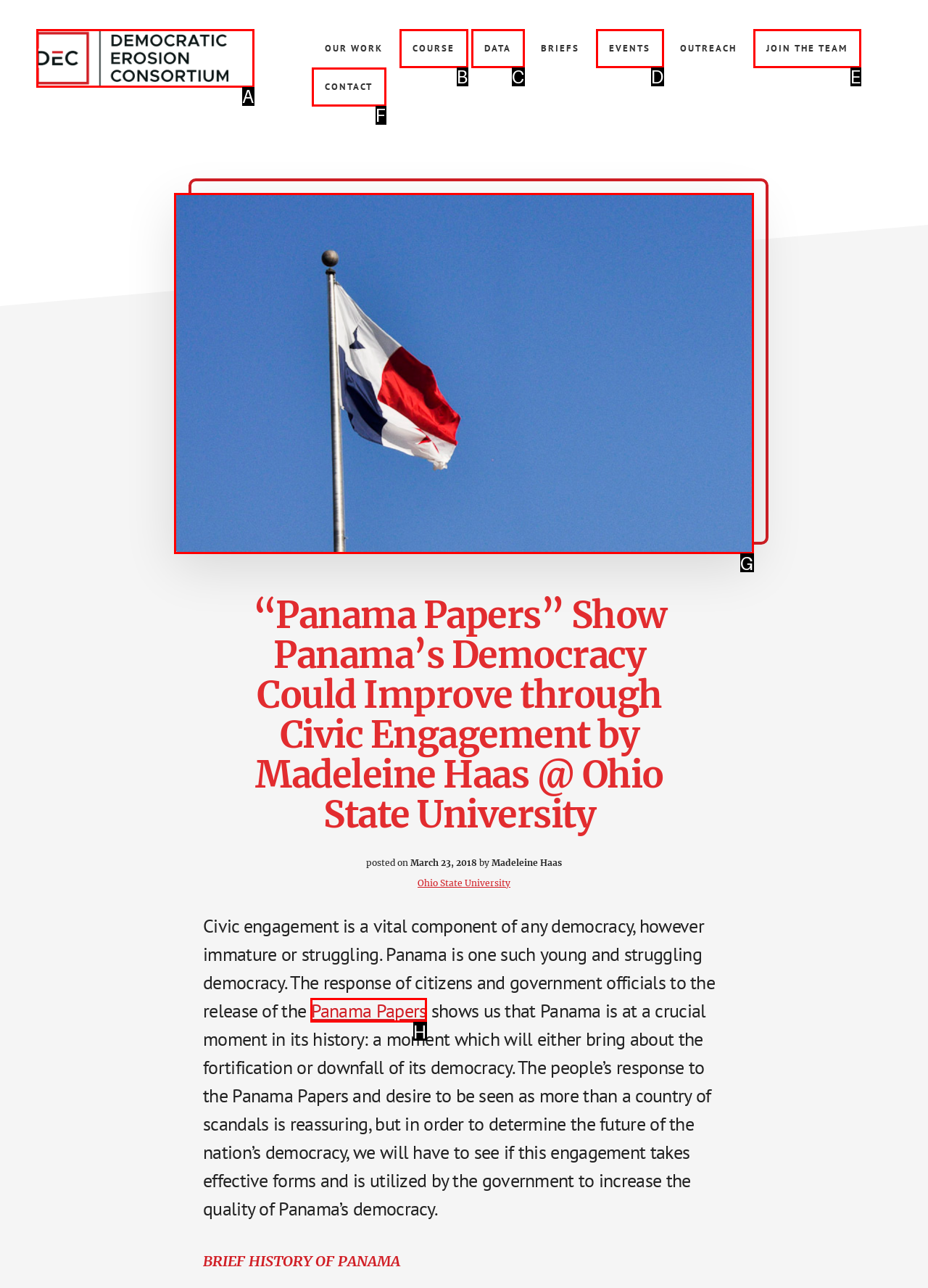Identify which HTML element to click to fulfill the following task: Read the article by Madeleine Haas. Provide your response using the letter of the correct choice.

G